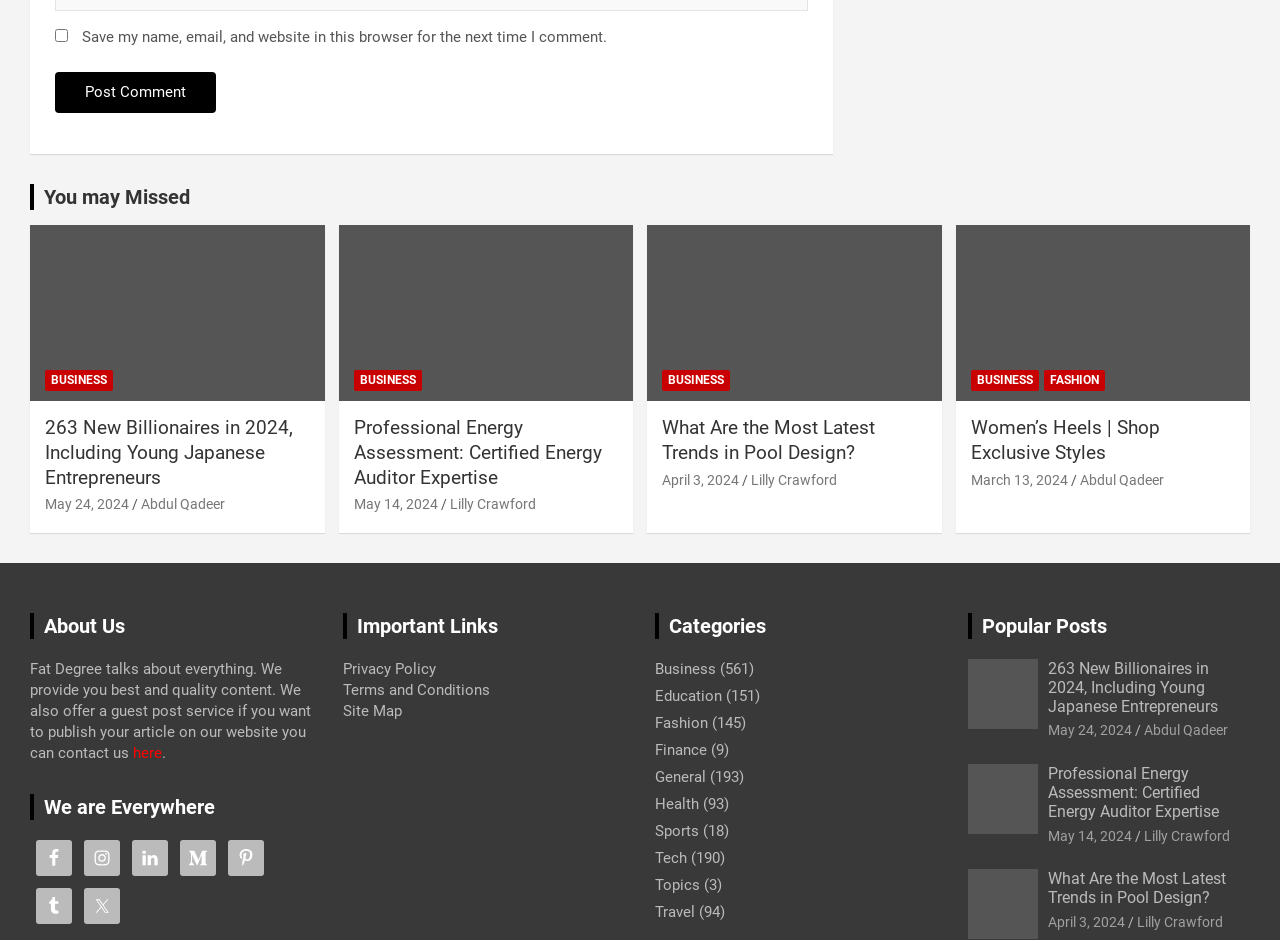Specify the bounding box coordinates of the area to click in order to execute this command: 'Post a comment'. The coordinates should consist of four float numbers ranging from 0 to 1, and should be formatted as [left, top, right, bottom].

[0.043, 0.076, 0.169, 0.12]